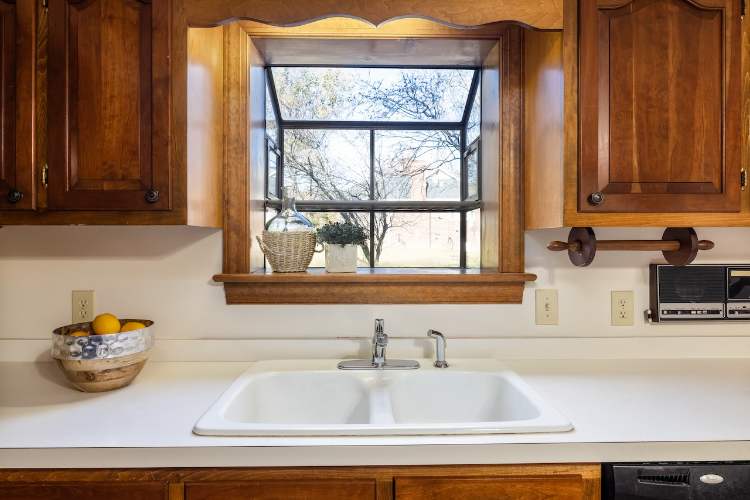Elaborate on the image by describing it in detail.

The image captures a charming kitchen scene featuring a garden window that allows natural light to fill the space. The window is framed by elegant wooden cabinetry, adding warmth to the room. Below the window, a double sink is positioned on a clean, white countertop, accentuated by a ceramic bowl filled with fresh lemons, contributing a touch of color. On the windowsill, a decorative arrangement includes a potted plant and a glass vase, enhancing the garden theme and inviting a sense of tranquility. Outside the window, soft greenery can be seen, emphasizing the connection between indoor and outdoor spaces, typical of the inspiring ways to utilize garden windows in home design.